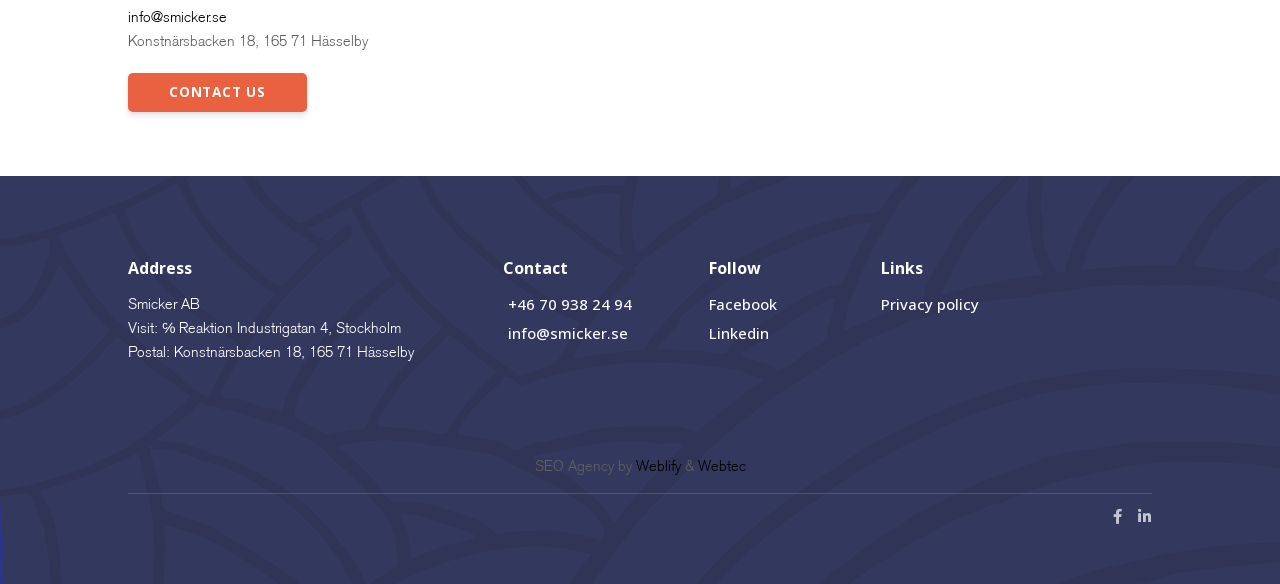Find the bounding box coordinates of the element to click in order to complete the given instruction: "Contact the company."

[0.1, 0.125, 0.24, 0.192]